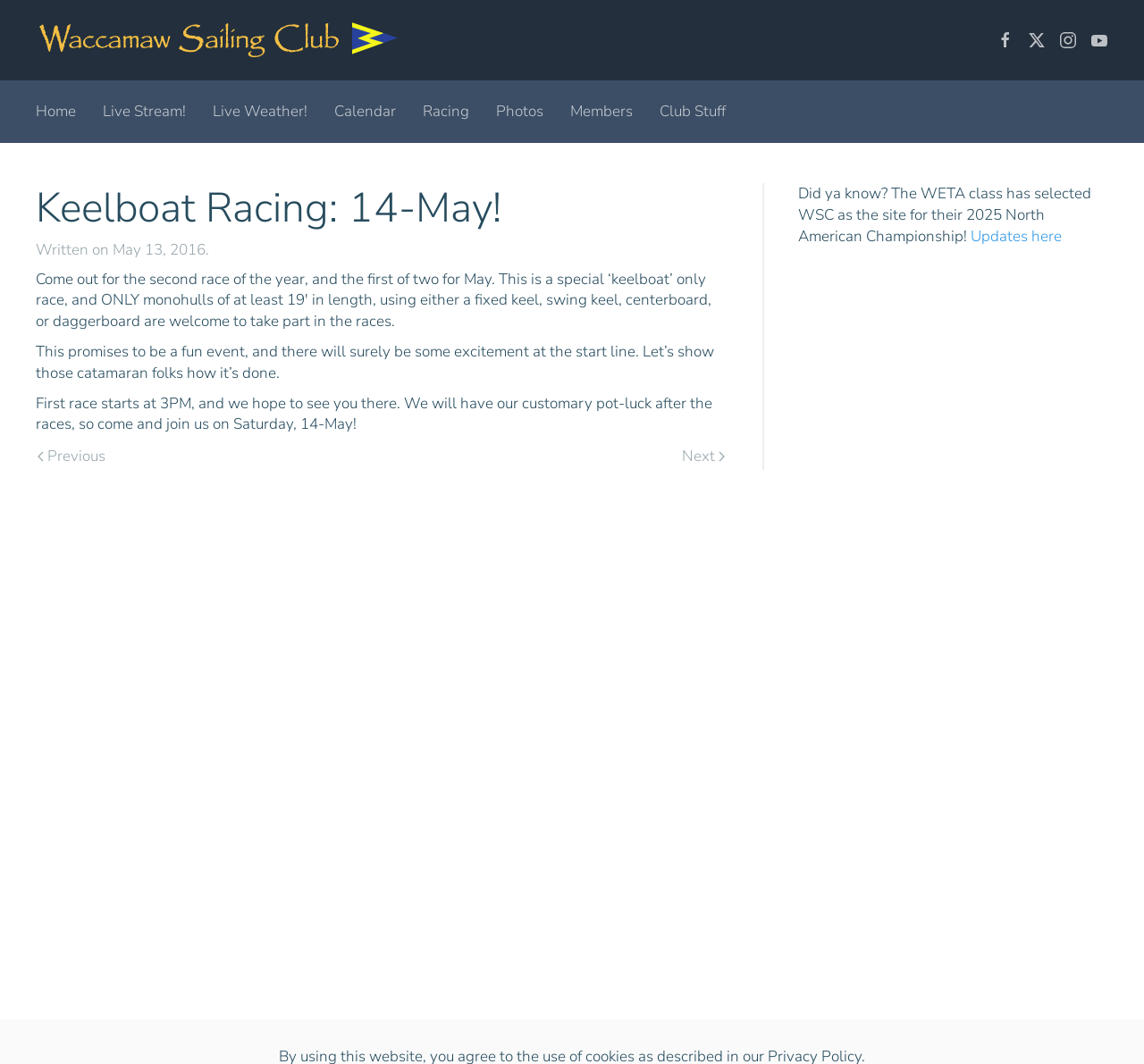Can you look at the image and give a comprehensive answer to the question:
What championship will be held at WSC in 2025?

Based on the webpage content, it is mentioned that 'Did ya know? The WETA class has selected WSC as the site for their 2025 North American Championship!' This indicates that the WETA class North American Championship will be held at WSC in 2025.